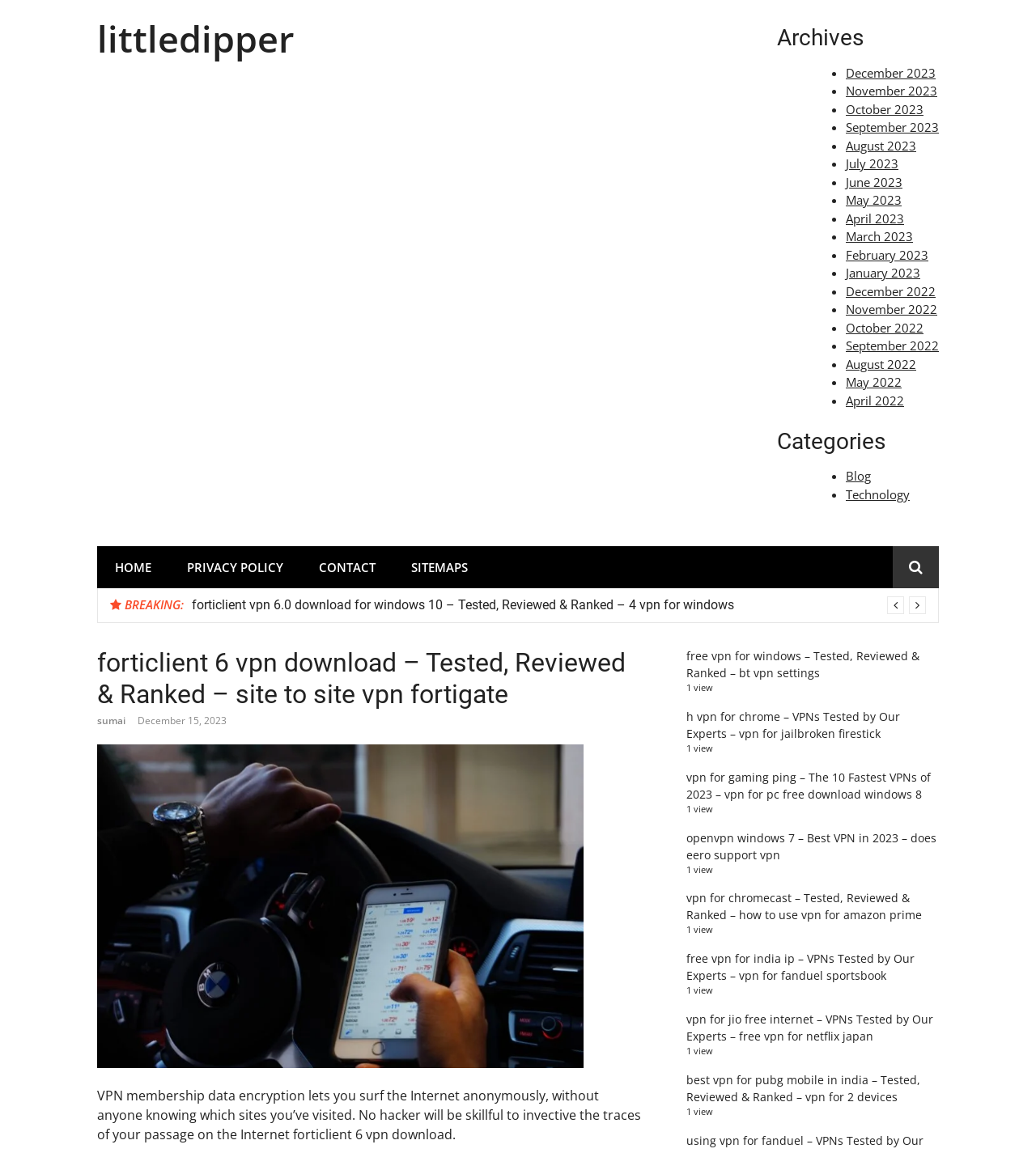Determine the main heading of the webpage and generate its text.

forticlient 6 vpn download – Tested, Reviewed & Ranked – site to site vpn fortigate